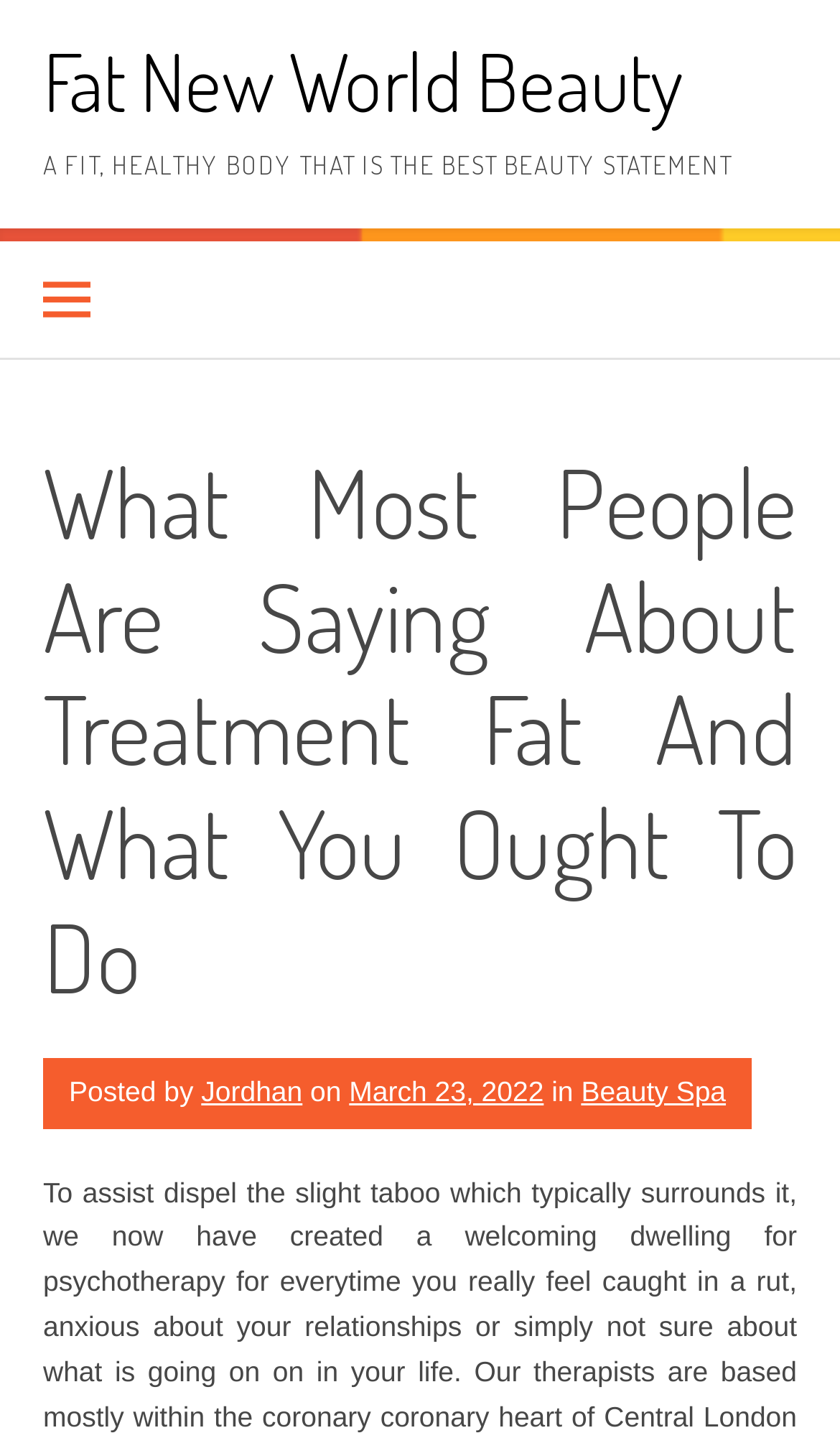With reference to the image, please provide a detailed answer to the following question: What is the name of the website?

I found the name of the website by looking at the link 'Fat New World Beauty' which is mentioned at the top of the page, indicating that this is the name of the website.